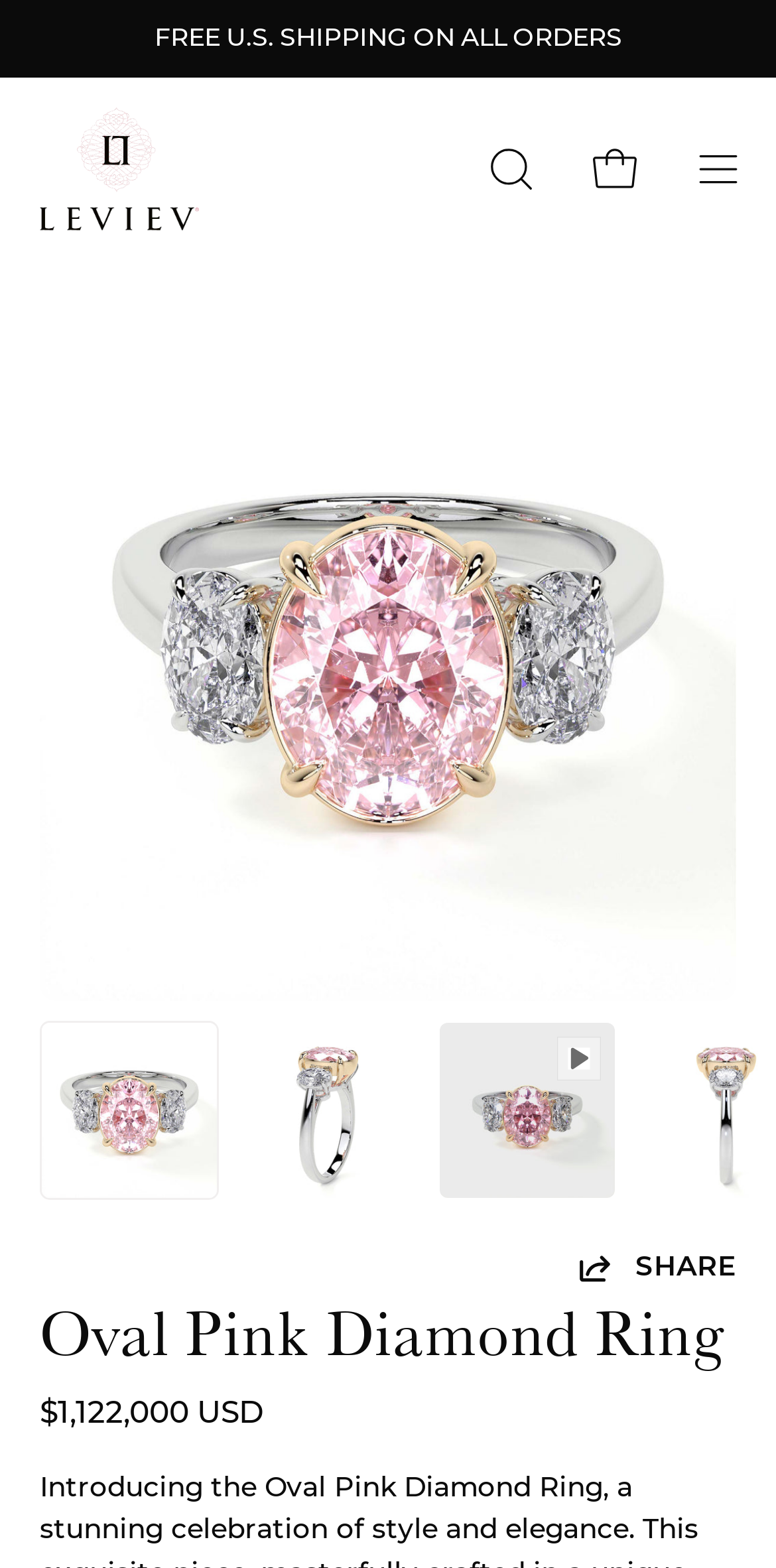Provide your answer in one word or a succinct phrase for the question: 
What is the material of the ring?

Platinum and 18K White Gold